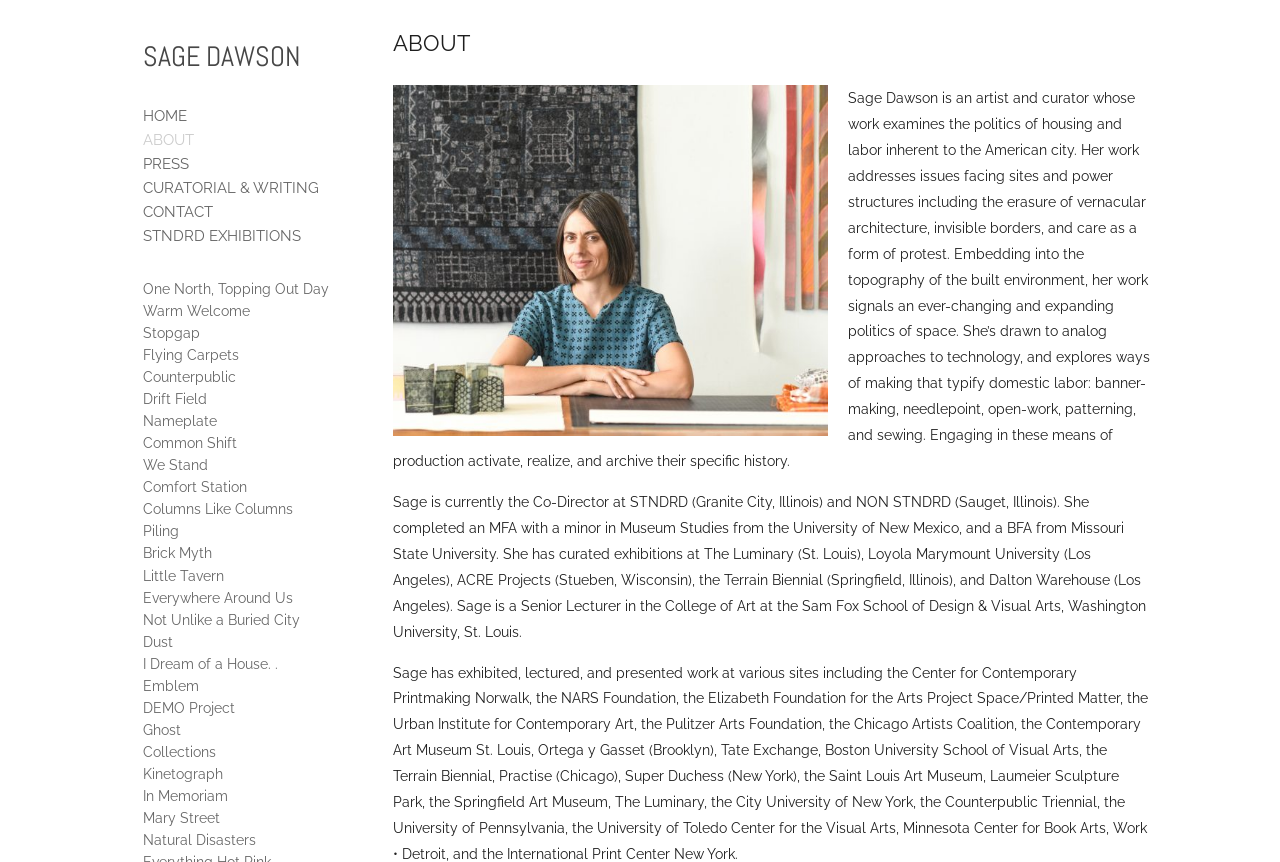What is Sage Dawson's profession?
Could you give a comprehensive explanation in response to this question?

Based on the webpage, Sage Dawson is an artist and curator whose work examines the politics of housing and labor inherent to the American city, as stated in the StaticText element with bounding box coordinates [0.307, 0.103, 0.898, 0.544].